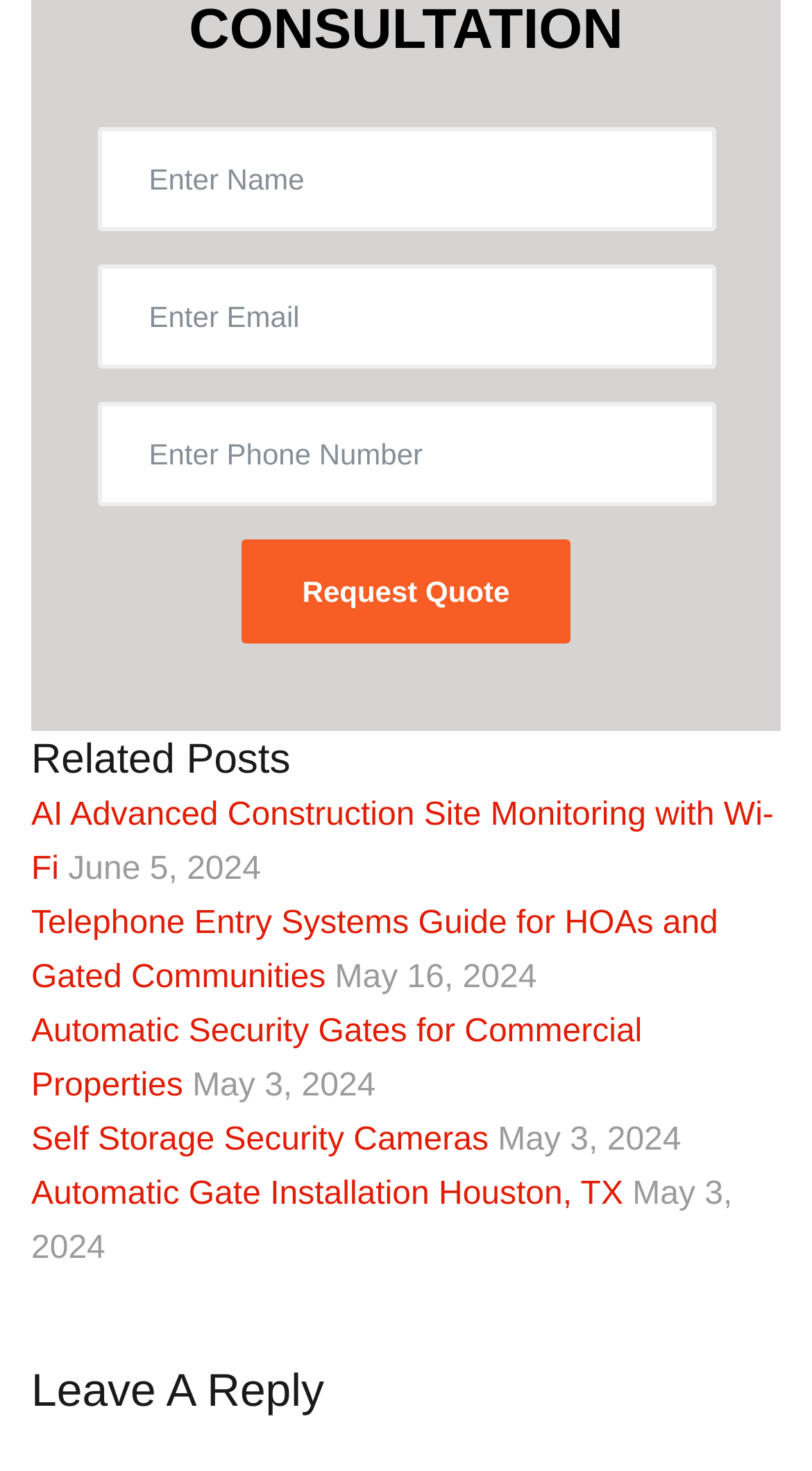Give the bounding box coordinates for the element described as: "Automatic Gate Installation Houston, TX".

[0.038, 0.799, 0.767, 0.823]